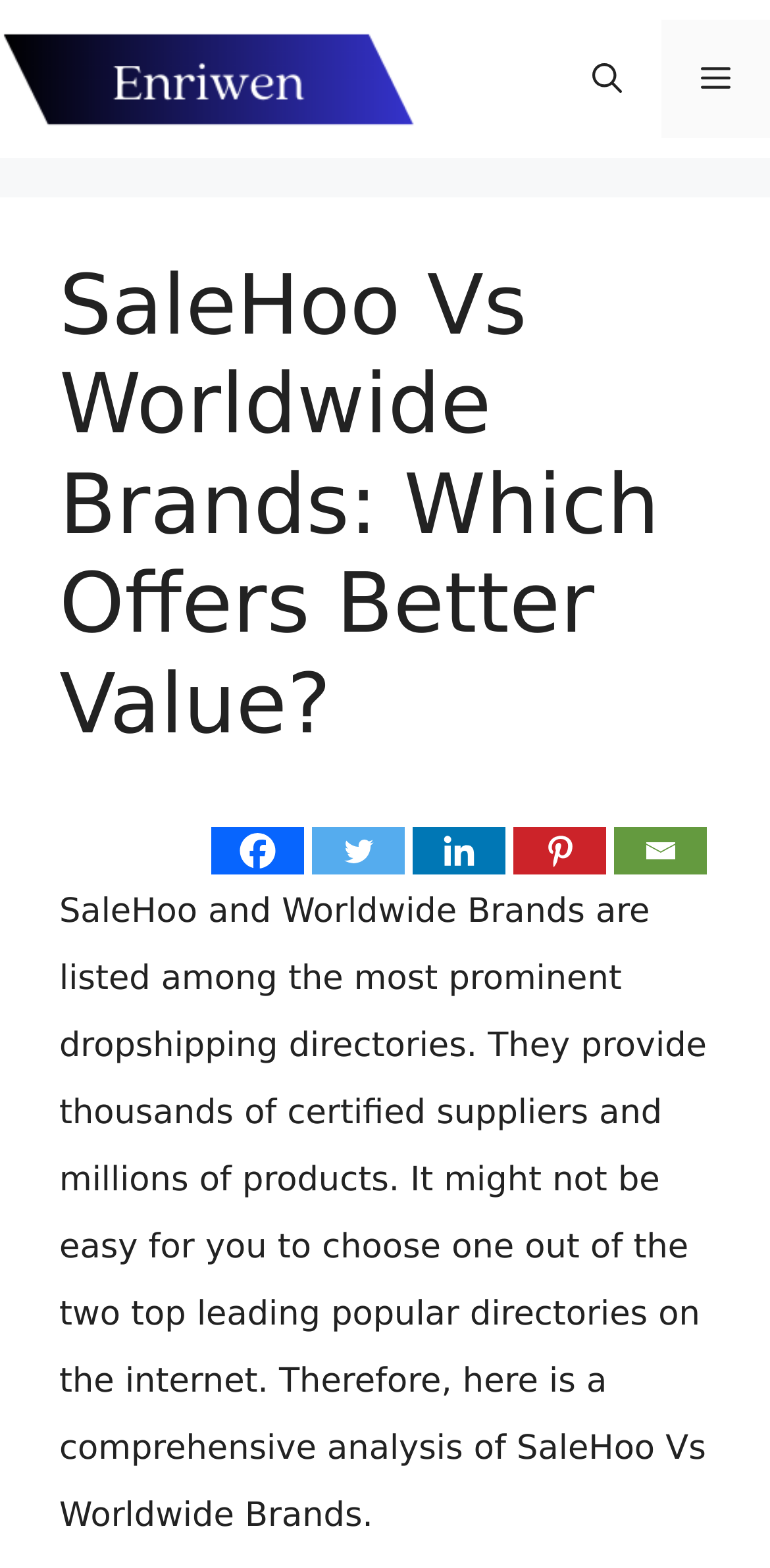How many social media links are present on the webpage?
Give a detailed explanation using the information visible in the image.

Upon examining the webpage, I found five social media links, namely Facebook, Twitter, Linkedin, Pinterest, and Email, which are located at the bottom of the page.